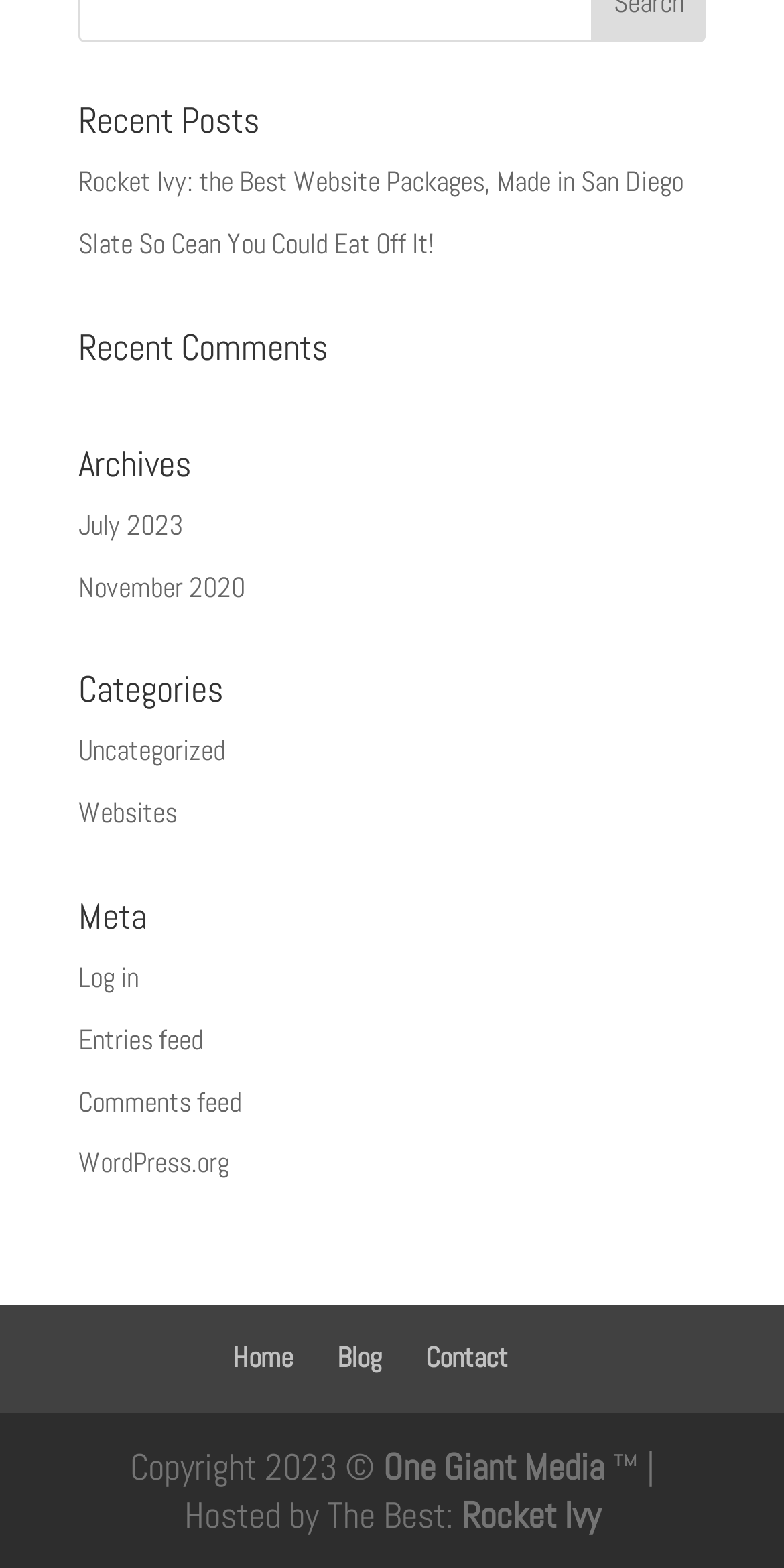Examine the image and give a thorough answer to the following question:
What is the latest month listed in the archives?

The archives section lists several months, and the latest one is 'July 2023', which is the first link under the 'Archives' heading.